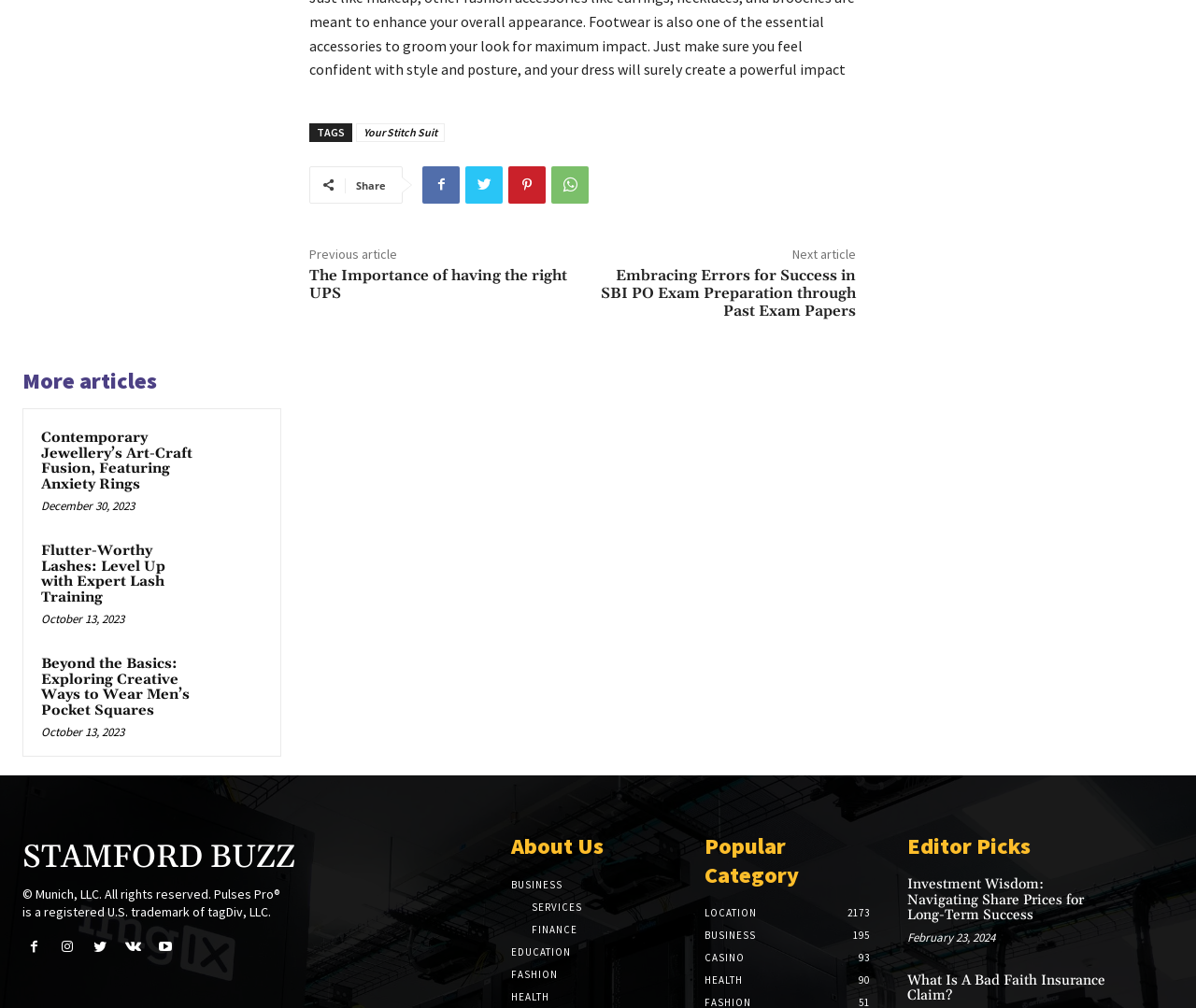Answer the question in a single word or phrase:
How many social media links are present in the top-right corner of the webpage?

4